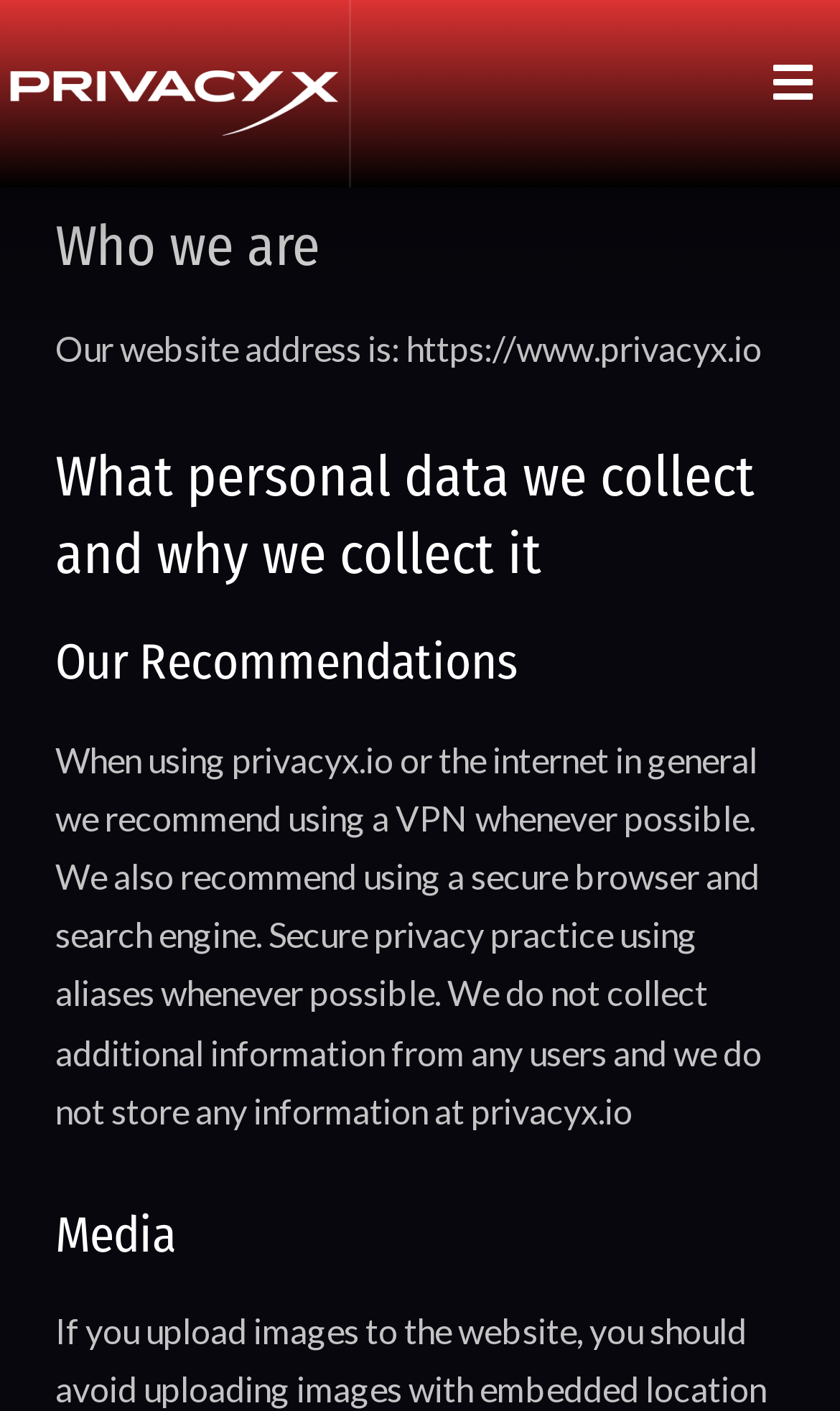What is recommended for secure privacy practice?
Based on the image, please offer an in-depth response to the question.

I found this information by reading the static text element that provides recommendations for secure privacy practice, which includes using a VPN, a secure browser and search engine, and using aliases whenever possible.